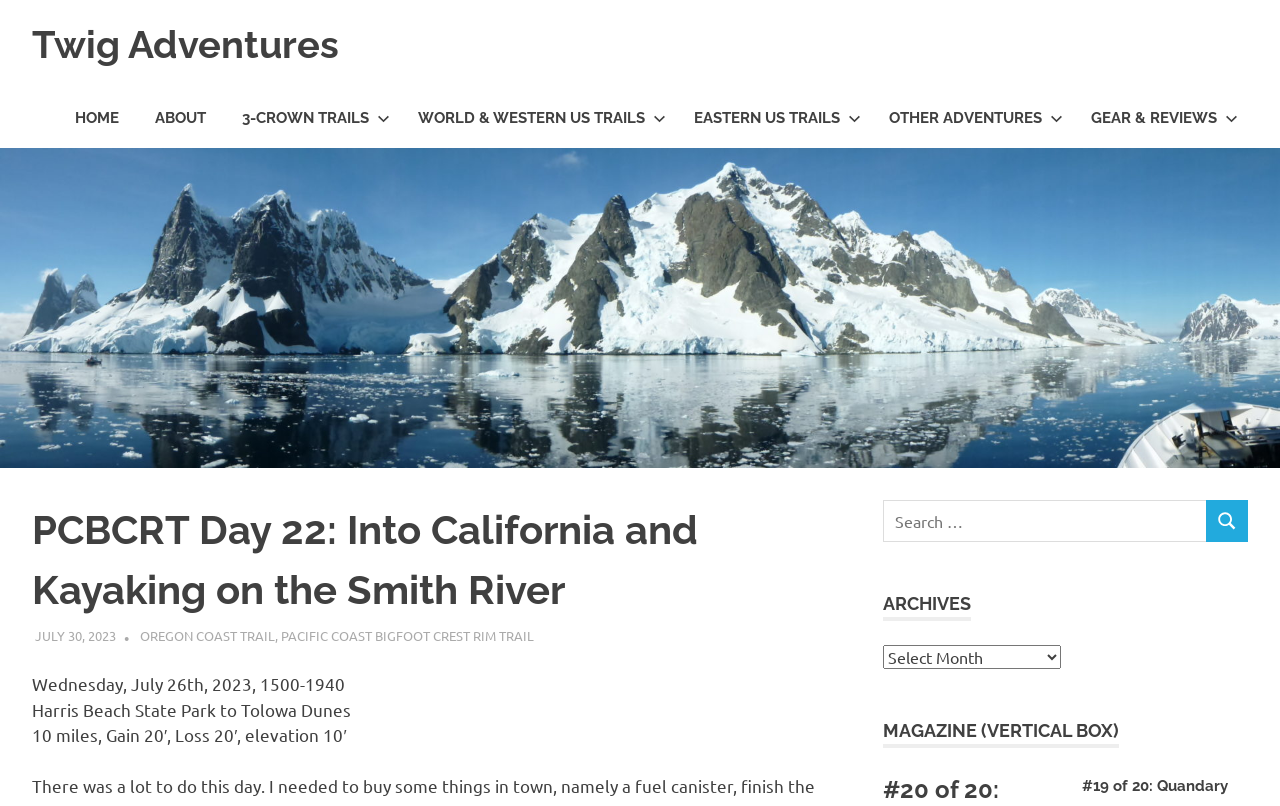Respond with a single word or phrase to the following question: What is the purpose of the search bar on the webpage?

To search the website